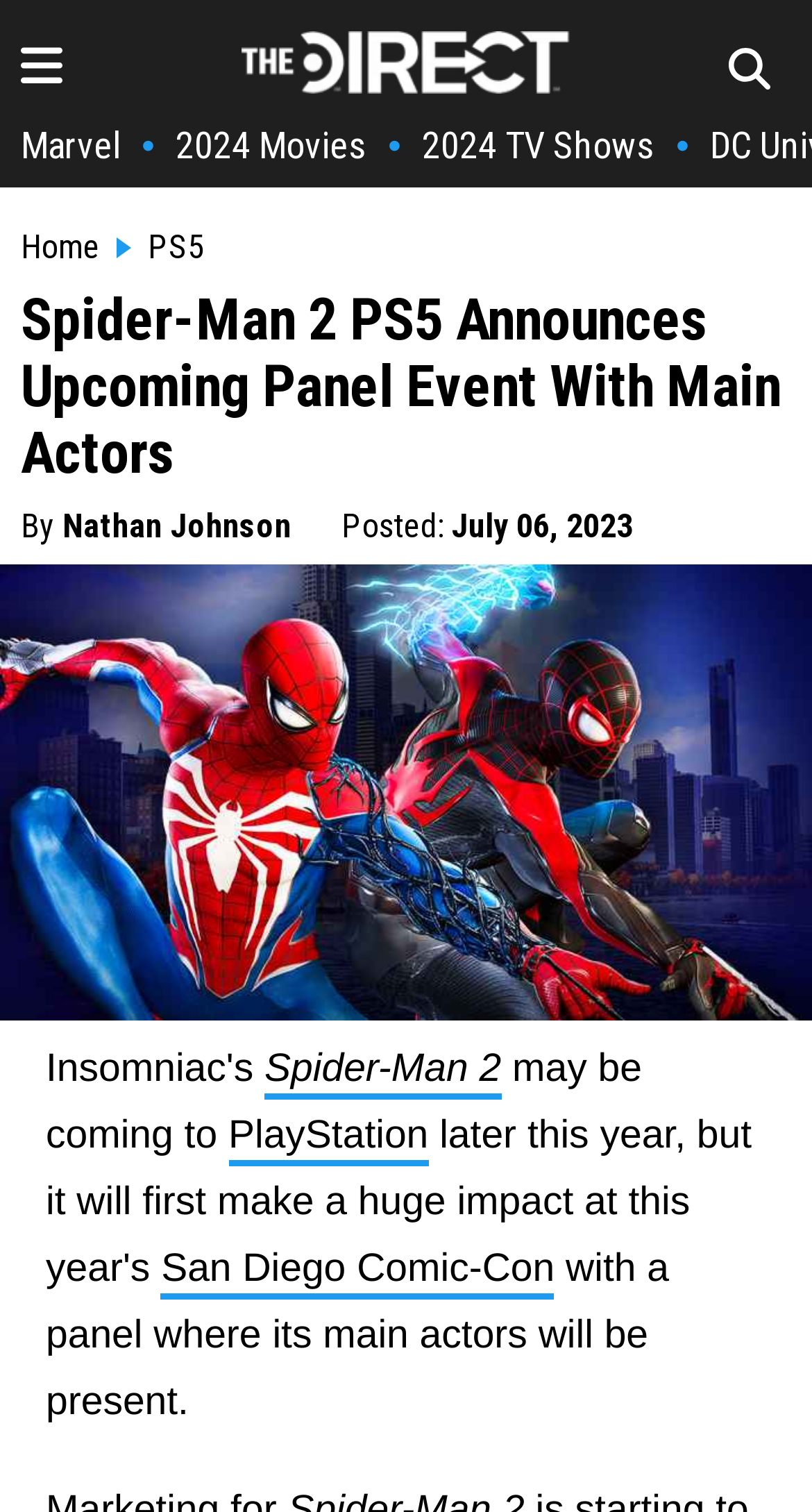Find the bounding box coordinates of the element's region that should be clicked in order to follow the given instruction: "check Spider-Man 2 news". The coordinates should consist of four float numbers between 0 and 1, i.e., [left, top, right, bottom].

[0.326, 0.693, 0.617, 0.727]